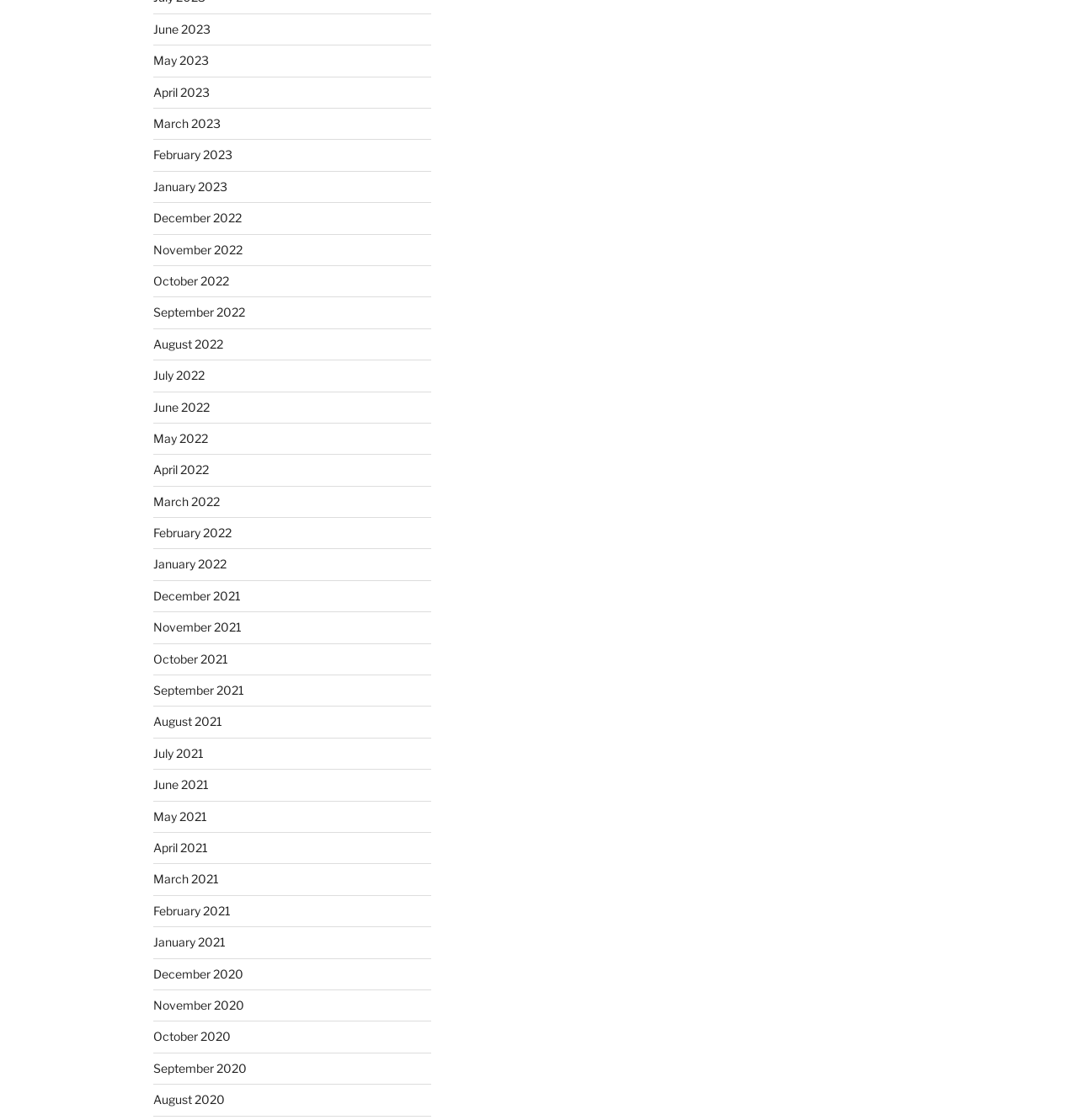Please provide a brief answer to the question using only one word or phrase: 
Are the links organized in chronological order?

Yes